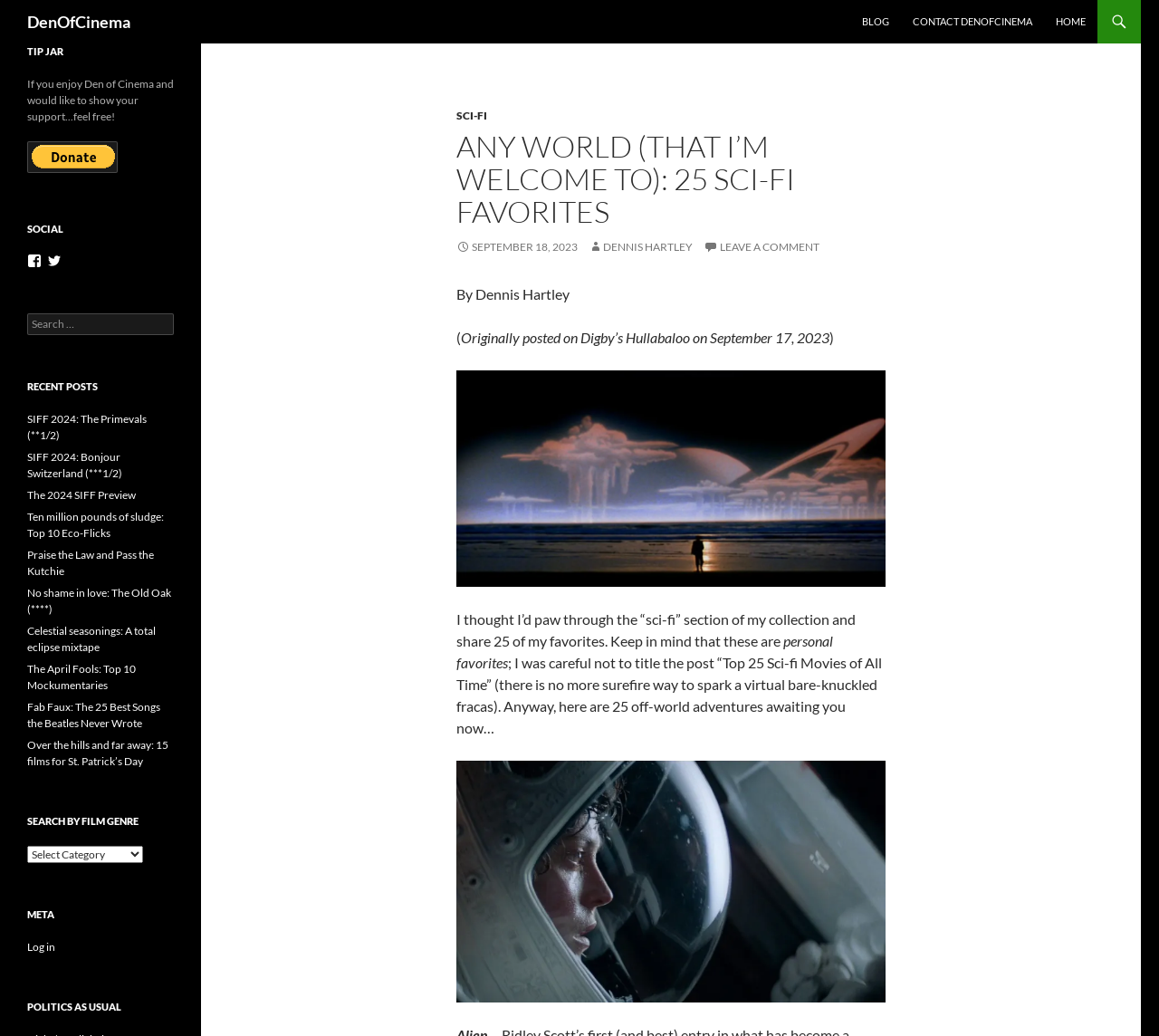Can you give a comprehensive explanation to the question given the content of the image?
How many recent posts are listed?

The recent posts section is located on the left side of the webpage, and it lists 8 recent posts with their titles and links.